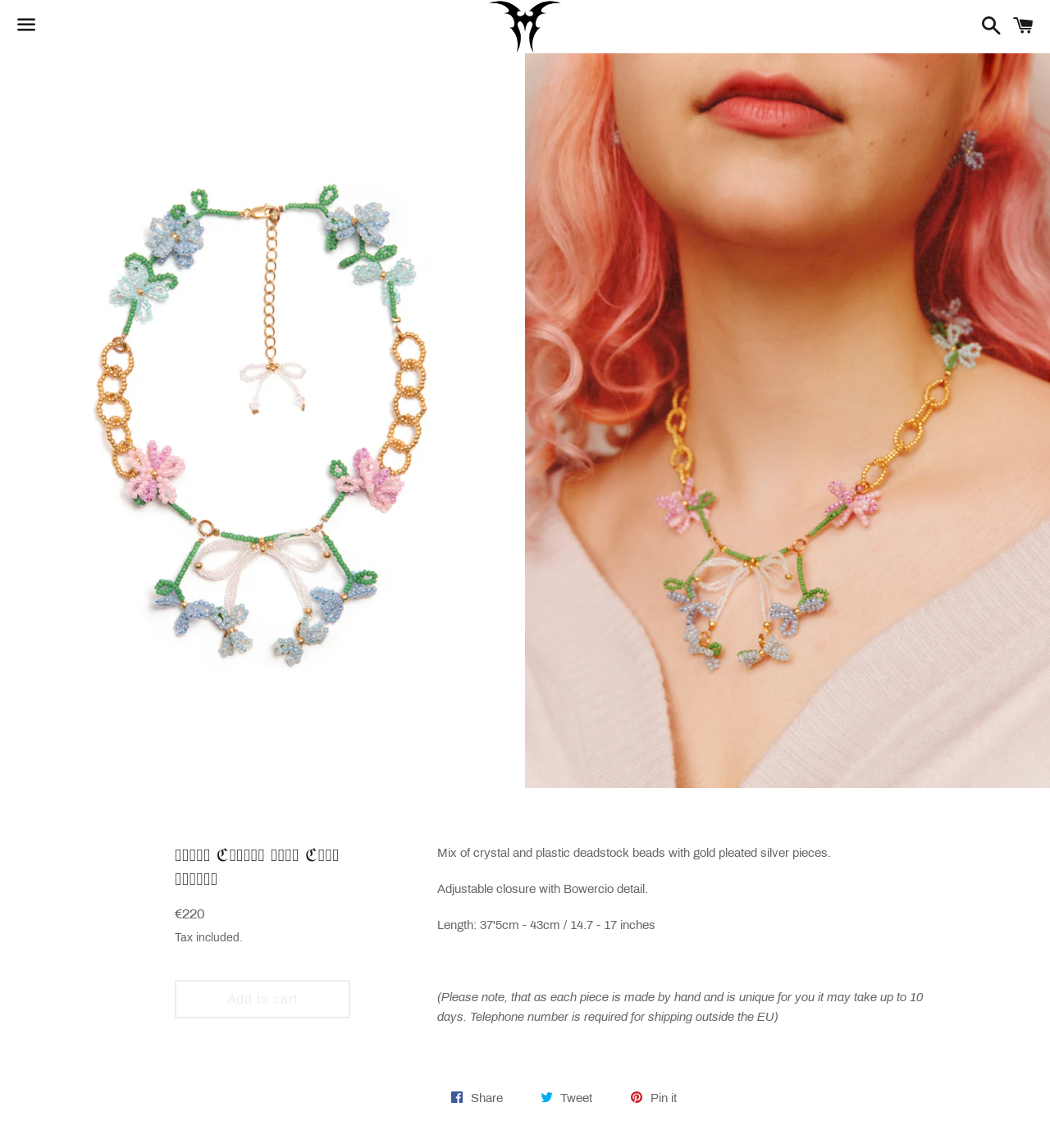Determine the bounding box coordinates of the target area to click to execute the following instruction: "Click the menu button."

[0.008, 0.001, 0.043, 0.045]